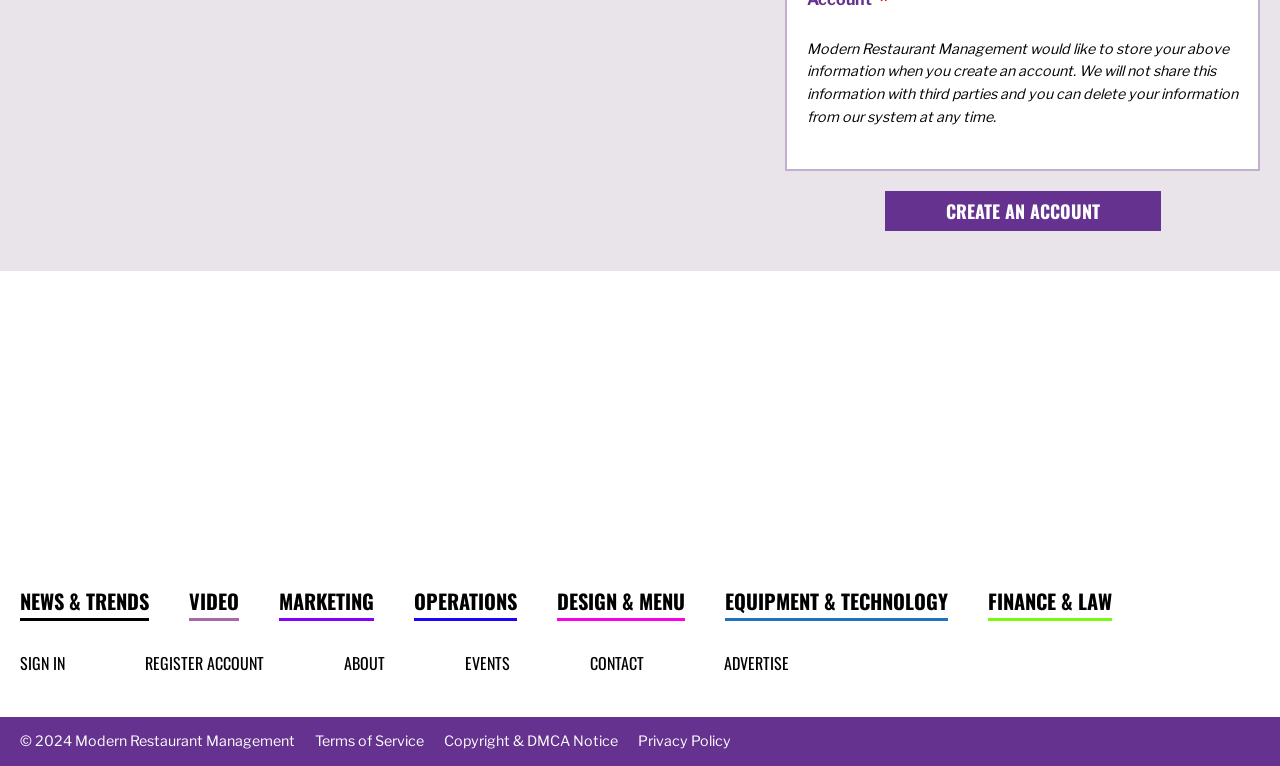Determine the bounding box coordinates for the clickable element required to fulfill the instruction: "Create an account". Provide the coordinates as four float numbers between 0 and 1, i.e., [left, top, right, bottom].

[0.691, 0.249, 0.907, 0.301]